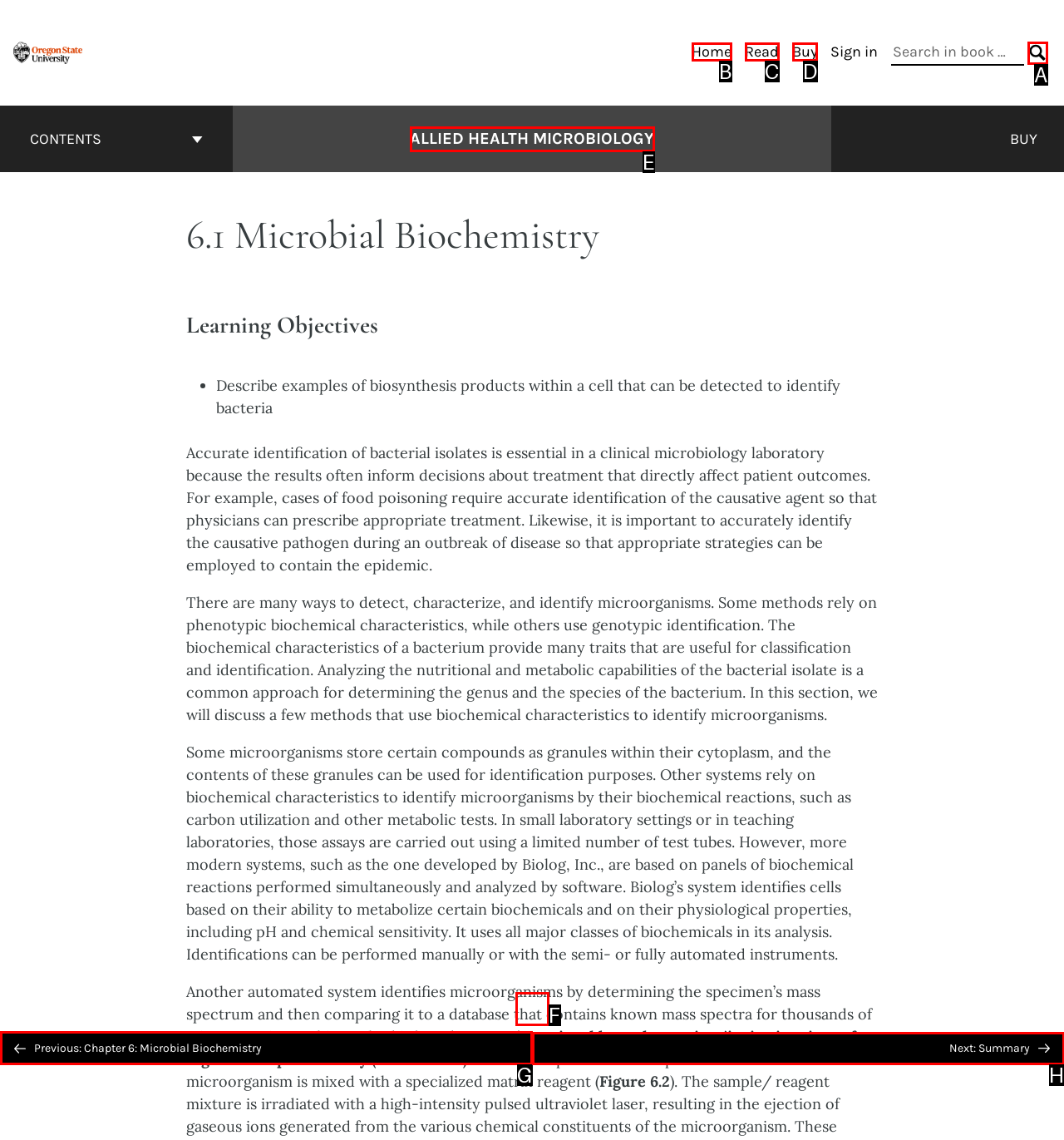From the given options, indicate the letter that corresponds to the action needed to complete this task: Go to Previous: Chapter 6: Microbial Biochemistry. Respond with only the letter.

G